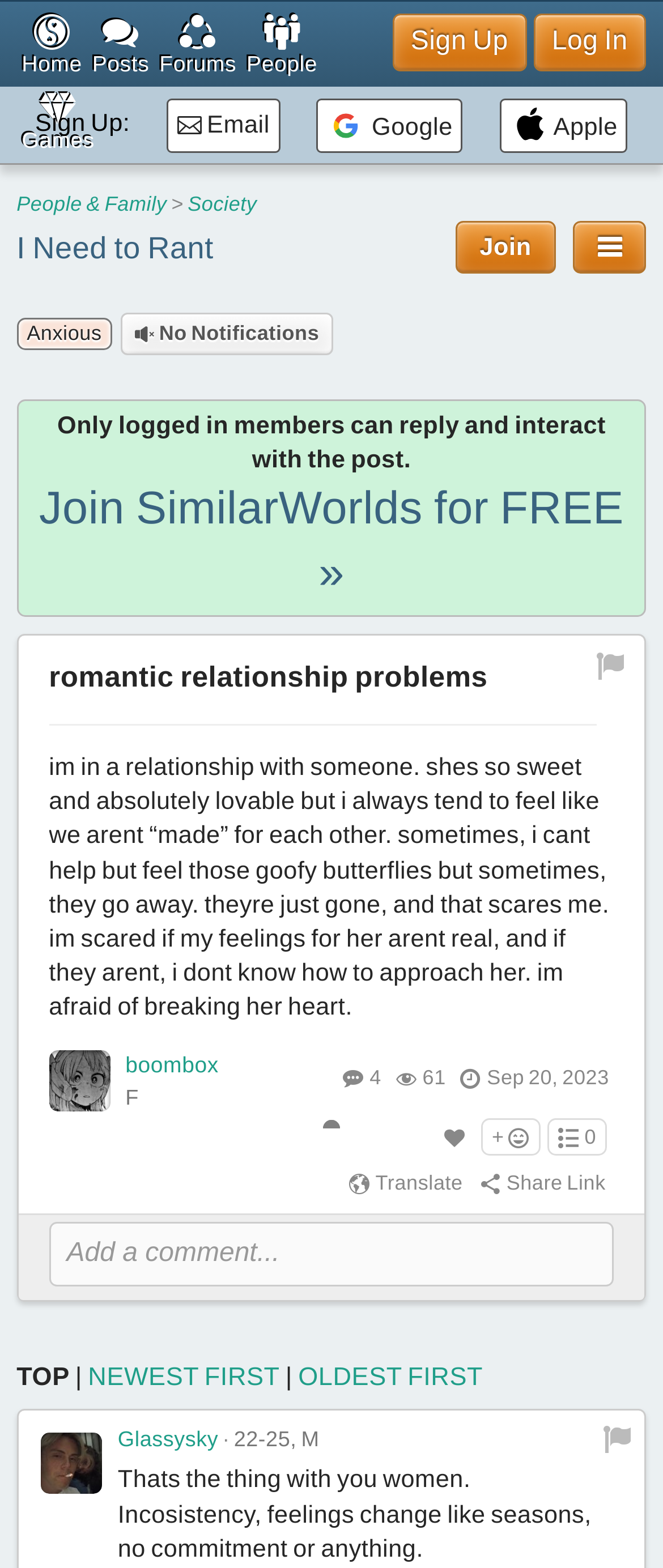Generate a detailed explanation of the webpage's features and information.

This webpage appears to be a forum or discussion board where users can share their thoughts and opinions on various topics. At the top of the page, there are several links to different sections of the website, including "Home", "Posts", "Forums", "People", and "Games". There are also links to "Sign Up" and "Log In" on the top right corner.

Below the top navigation bar, there is a main content area that displays a post titled "romantic relationship problems" with a description of the user's concerns about their relationship. The post is followed by several links and icons, including a "boombox" icon, a "4" indicating the number of replies, and a timestamp showing when the post was made.

To the right of the post, there is a sidebar with links to other topics, including "People & Family" and "Society". There is also a link to "Join" and an icon indicating no notifications.

Further down the page, there is a comment section where users can add their thoughts and opinions. There is a textbox where users can type their comments, and several links to translate, share, or report the post.

At the bottom of the page, there are several more links and icons, including a link to sort comments by "NEWEST FIRST" or "OLDEST FIRST", and a link to the user's profile page. There are also several static text elements displaying the user's name, age, and gender, as well as a quote from another user.